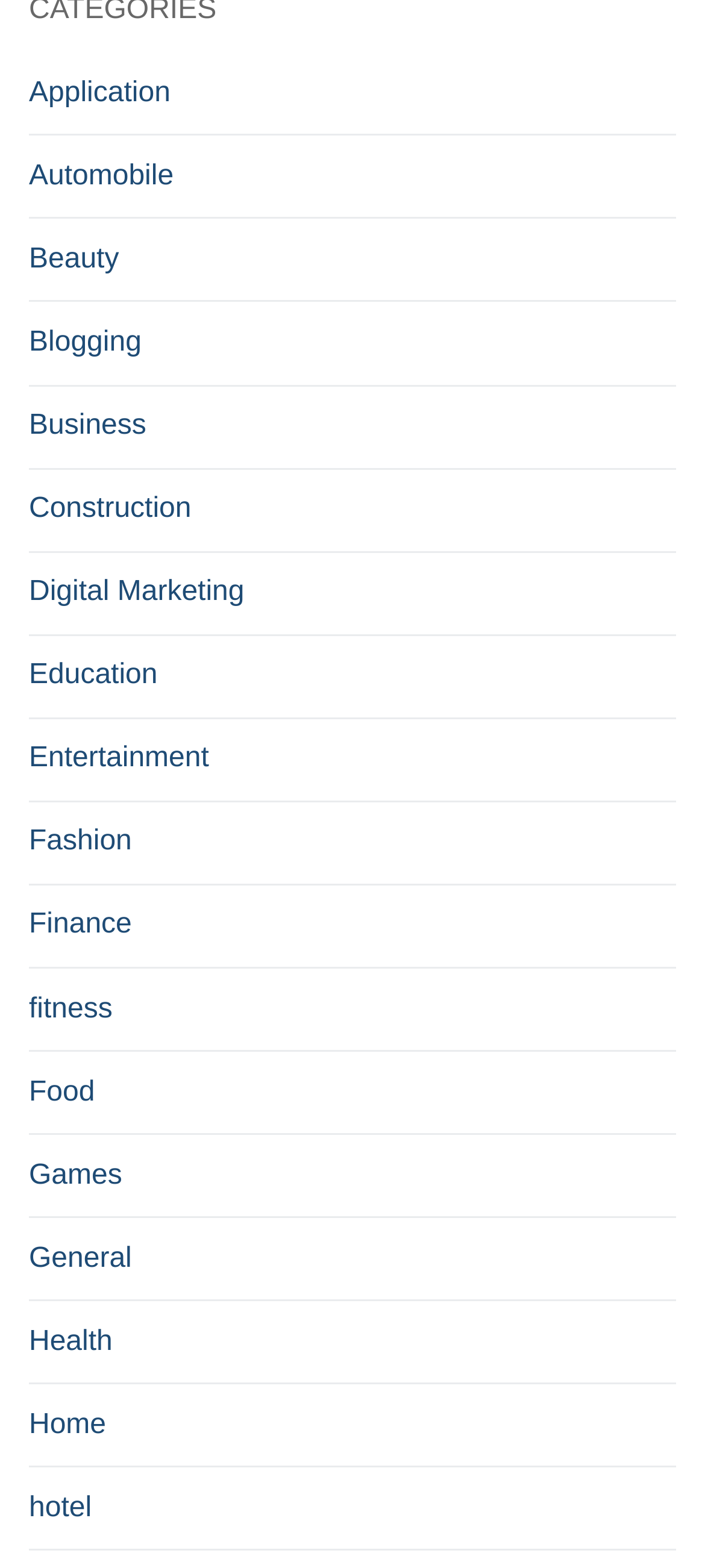Highlight the bounding box coordinates of the element that should be clicked to carry out the following instruction: "Select Construction". The coordinates must be given as four float numbers ranging from 0 to 1, i.e., [left, top, right, bottom].

[0.041, 0.31, 0.959, 0.352]